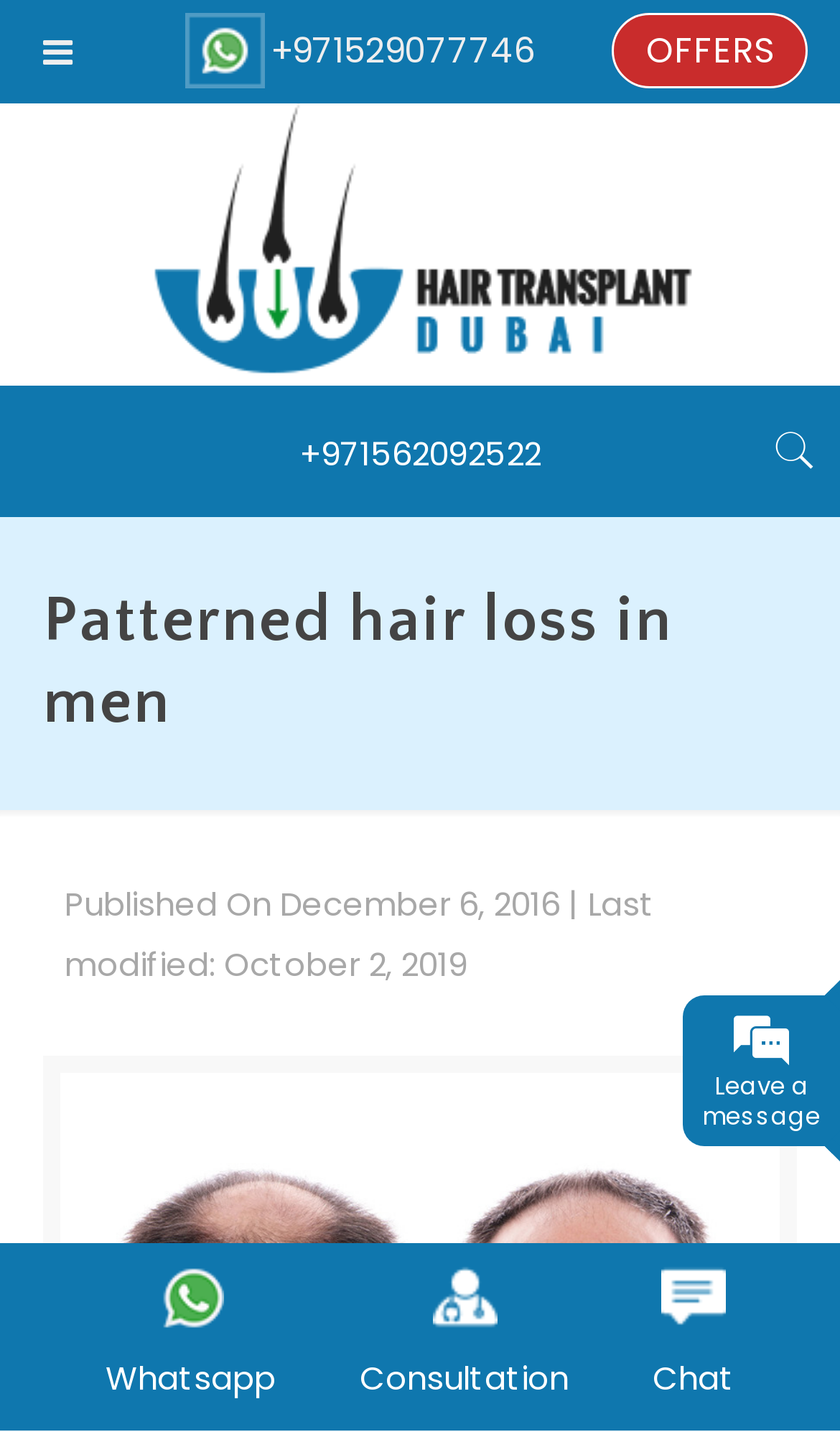Identify the bounding box coordinates of the area you need to click to perform the following instruction: "Start a live chat".

[0.777, 0.904, 0.874, 0.978]